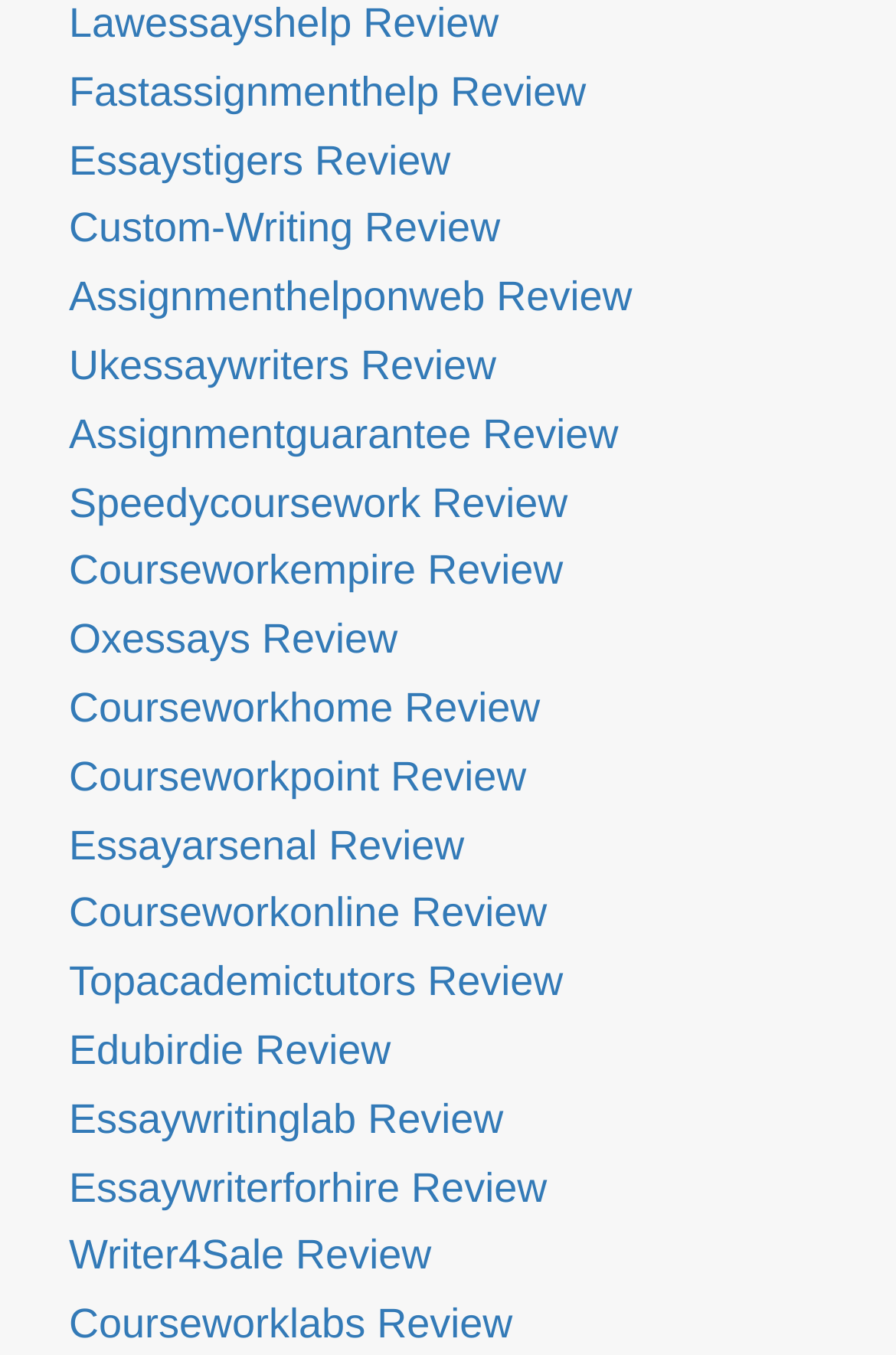Answer the question in one word or a short phrase:
How many review links are on this webpage?

32